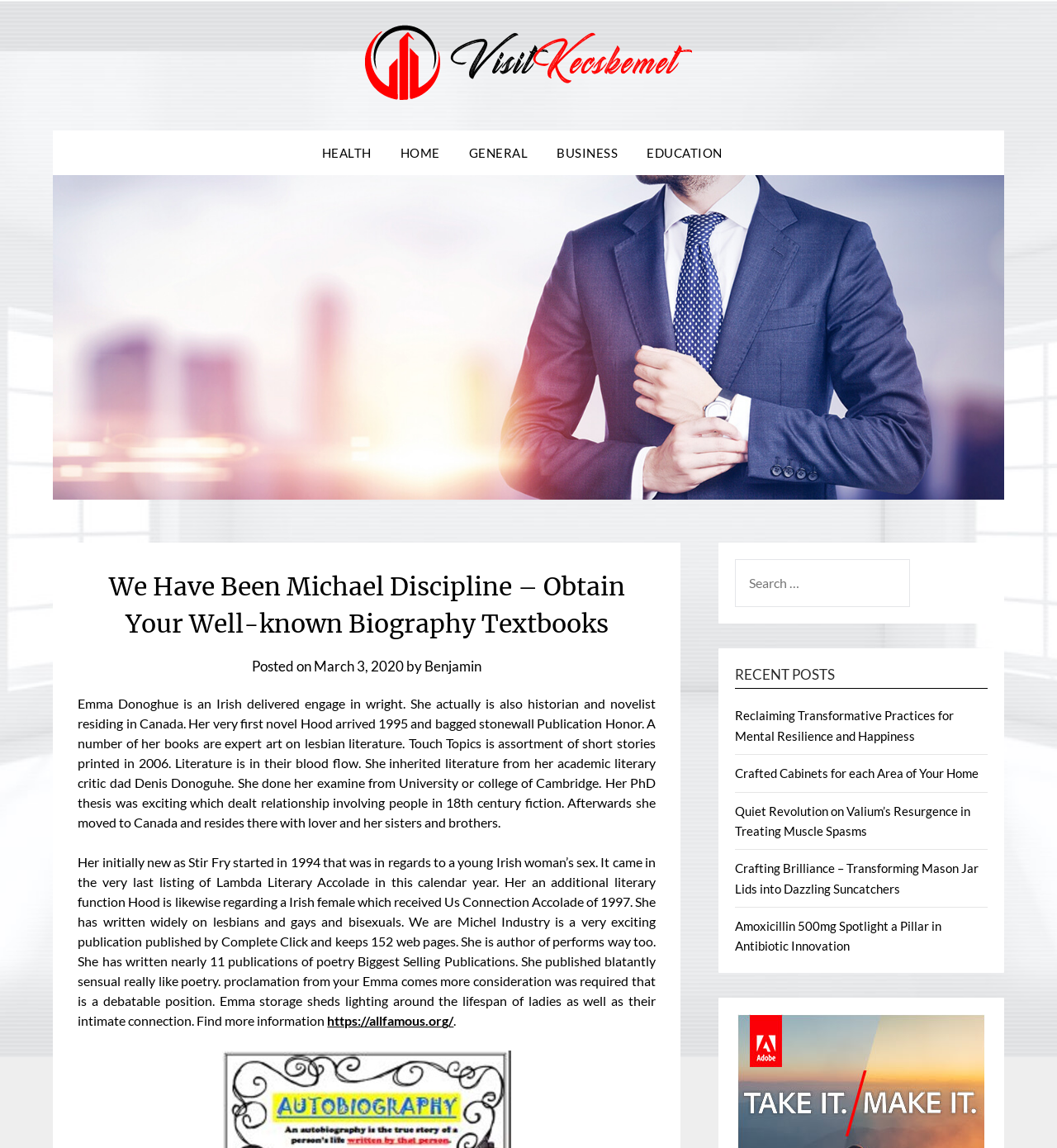Locate the bounding box of the UI element with the following description: "March 3, 2020March 10, 2020".

[0.297, 0.573, 0.382, 0.588]